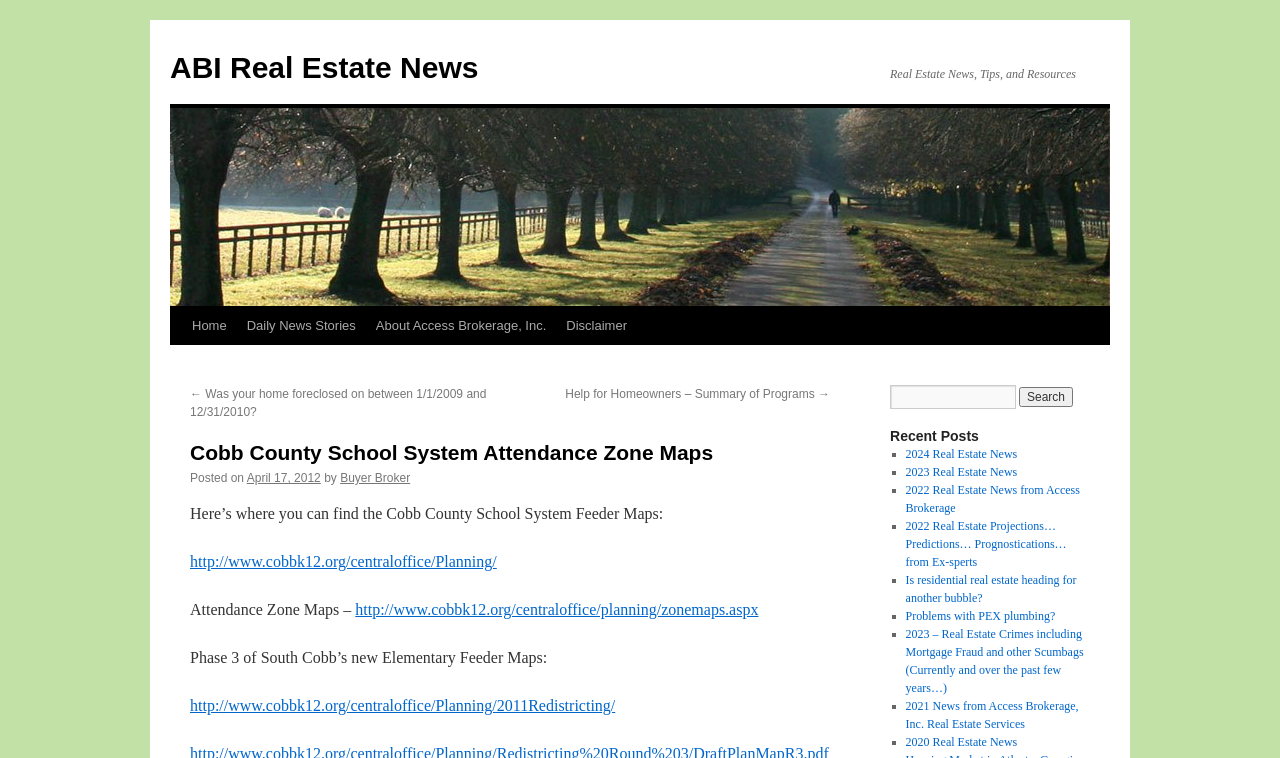Explain the webpage's design and content in an elaborate manner.

This webpage is about Cobb County School System Attendance Zone Maps and ABI Real Estate News. At the top, there is a logo and a link to "ABI Real Estate News" on the left, and a static text "Real Estate News, Tips, and Resources" on the right. Below the logo, there is a navigation menu with links to "Home", "Daily News Stories", "About Access Brokerage, Inc.", and "Disclaimer". 

On the left side of the page, there is a section dedicated to the main topic, "Cobb County School System Attendance Zone Maps". It has a heading, followed by a paragraph of text, and then several links to related resources, including the Cobb County School System Feeder Maps and Attendance Zone Maps. 

On the right side of the page, there is a search bar with a textbox and a "Search" button. Below the search bar, there is a section titled "Recent Posts" with a list of links to various news articles, including "2024 Real Estate News", "2023 Real Estate News", and others. Each link is preceded by a list marker, "■".